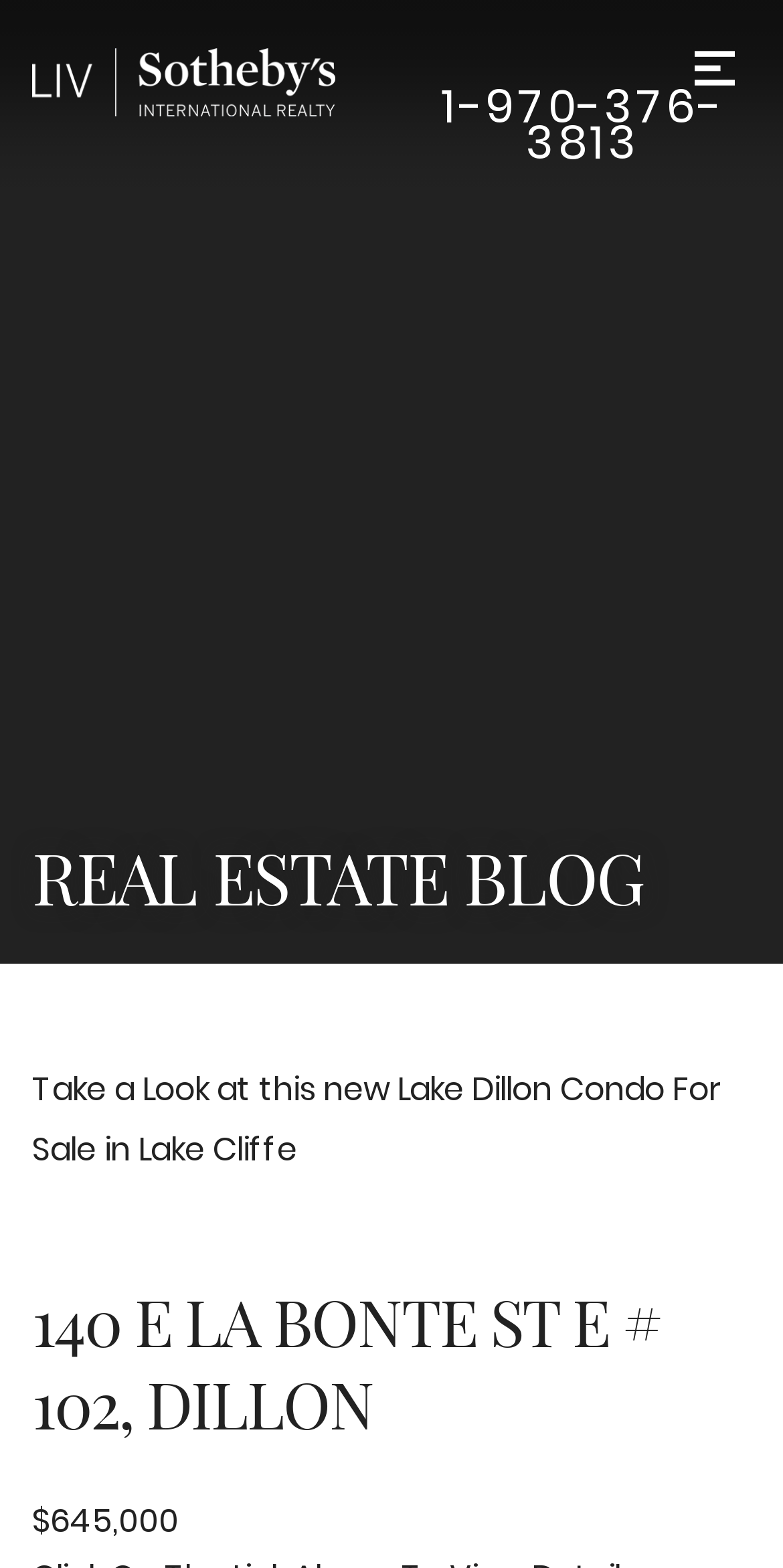Identify the coordinates of the bounding box for the element described below: "Menu". Return the coordinates as four float numbers between 0 and 1: [left, top, right, bottom].

[0.867, 0.02, 0.959, 0.067]